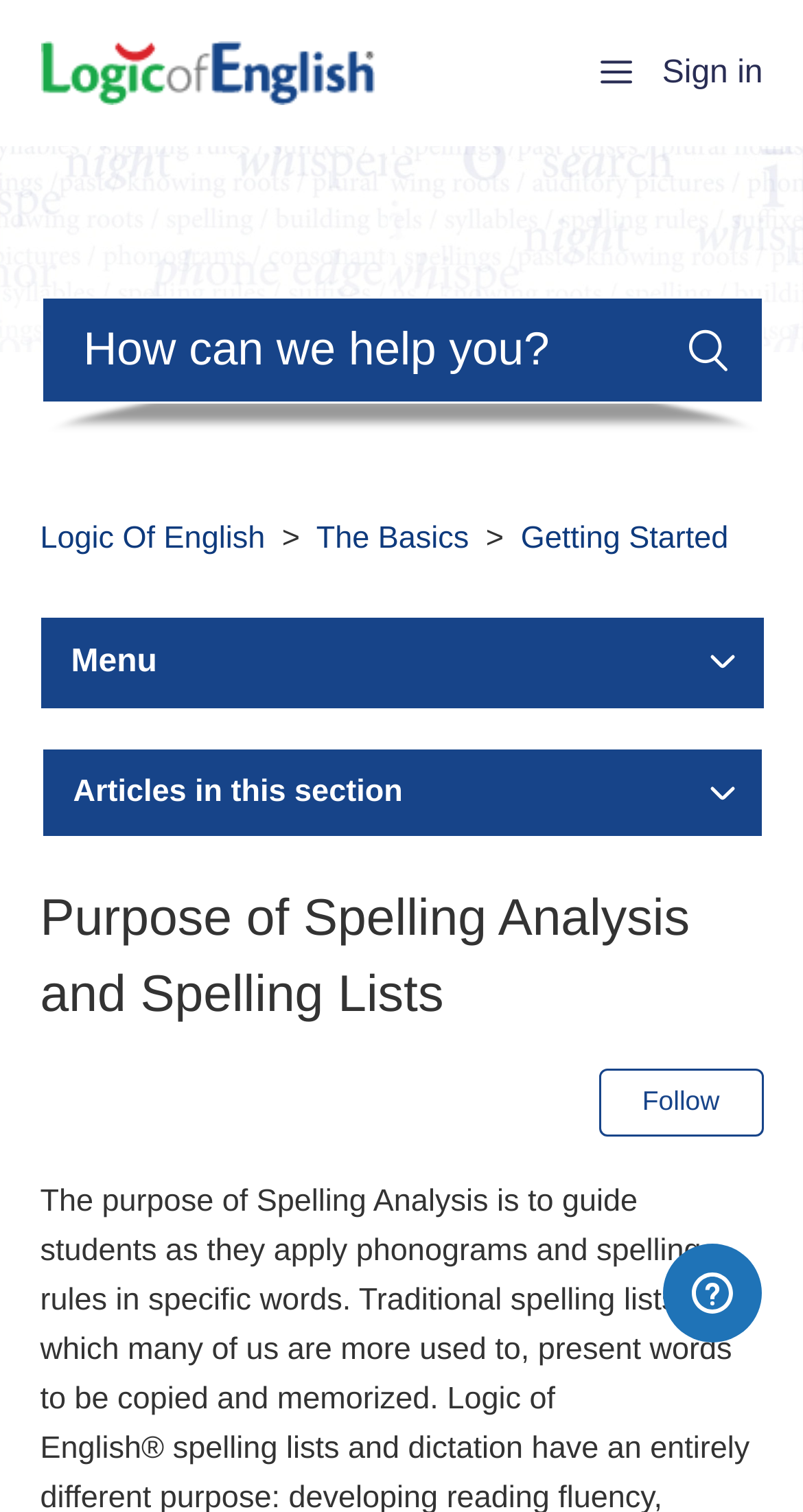Provide the bounding box coordinates for the UI element described in this sentence: "parent_node: Articles in this section". The coordinates should be four float values between 0 and 1, i.e., [left, top, right, bottom].

[0.868, 0.507, 0.932, 0.541]